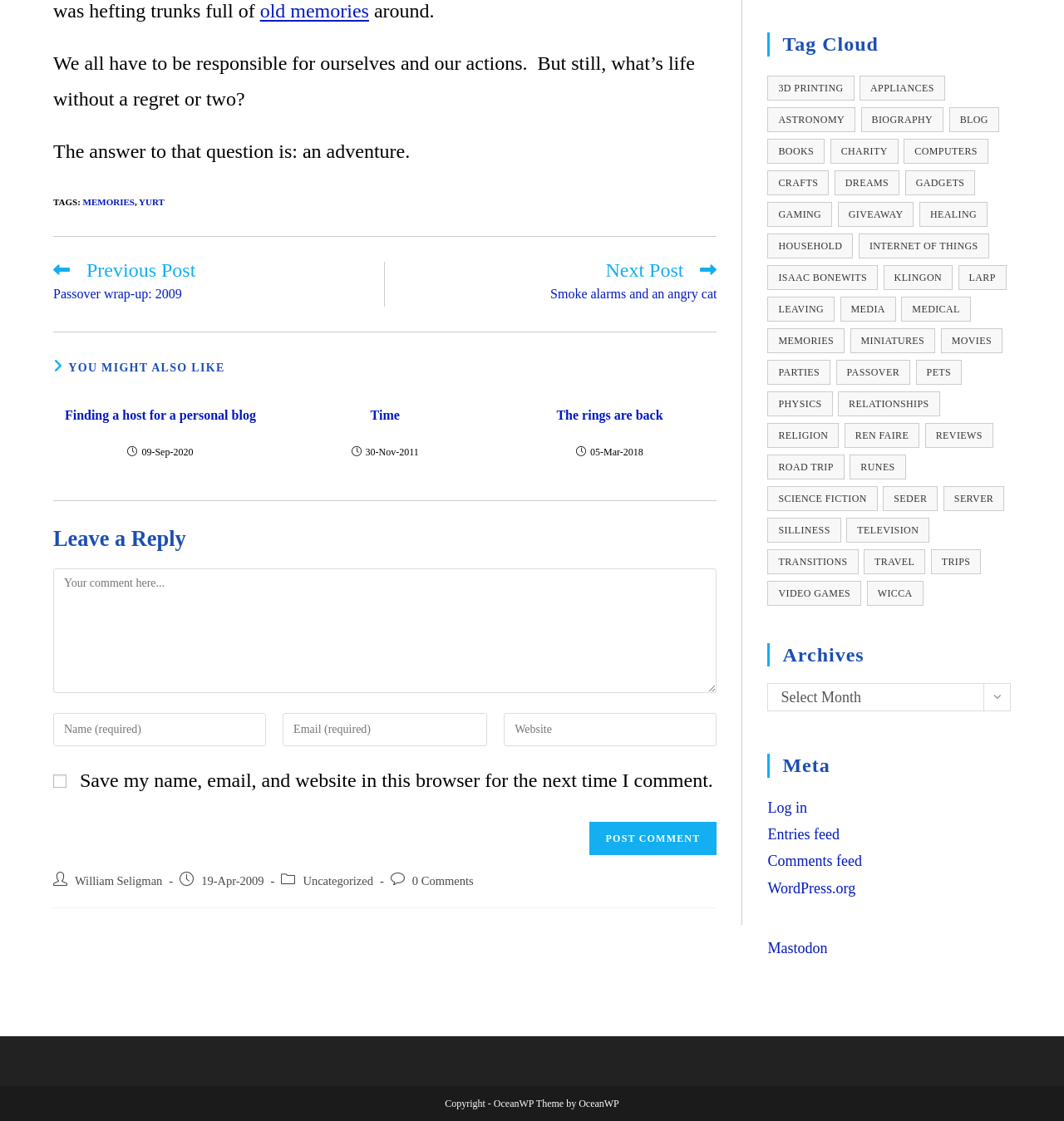Bounding box coordinates are given in the format (top-left x, top-left y, bottom-right x, bottom-right y). All values should be floating point numbers between 0 and 1. Provide the bounding box coordinate for the UI element described as: name="submit" value="Post Comment"

[0.554, 0.733, 0.674, 0.763]